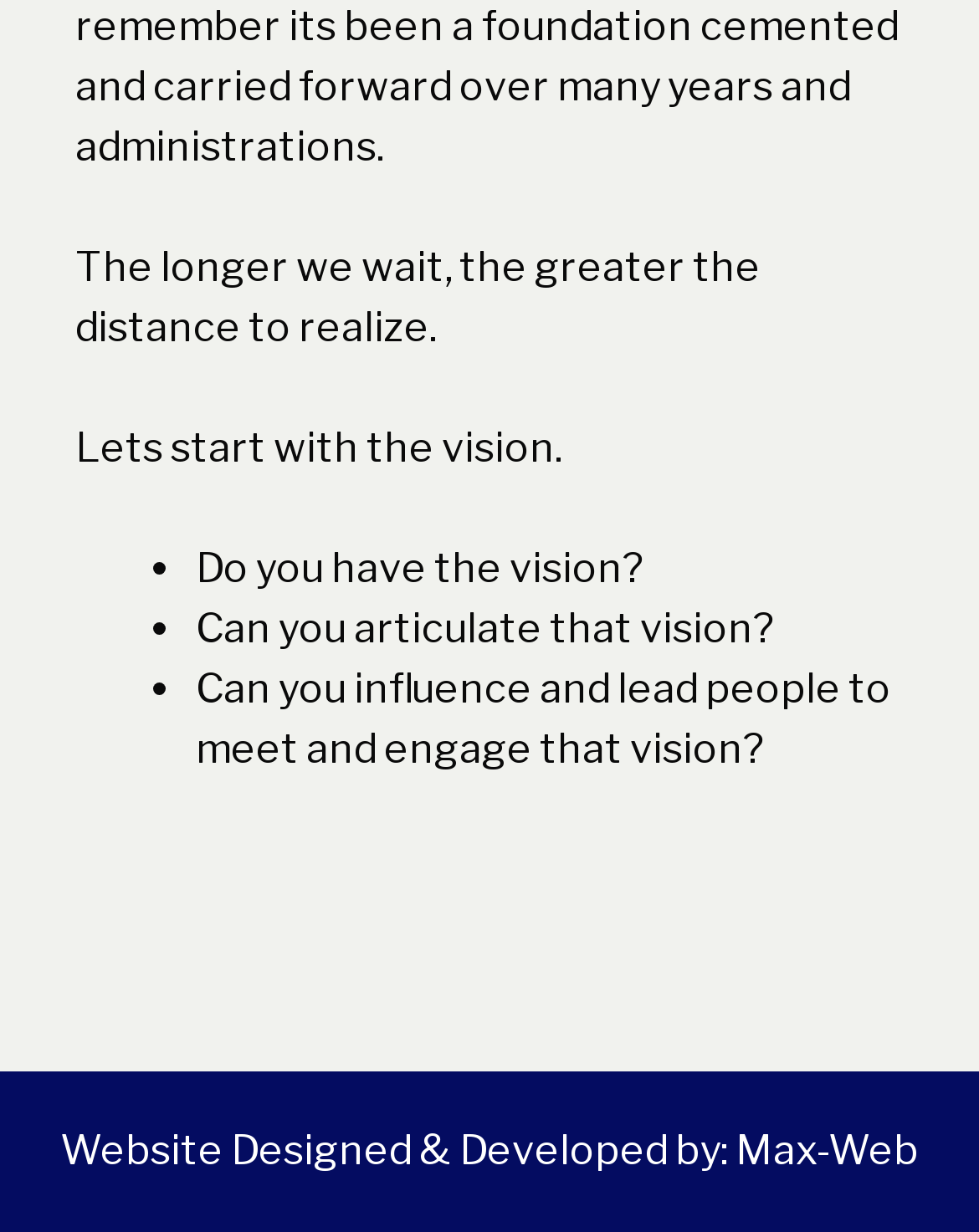Who designed and developed the website?
Using the image as a reference, give a one-word or short phrase answer.

Max-Web